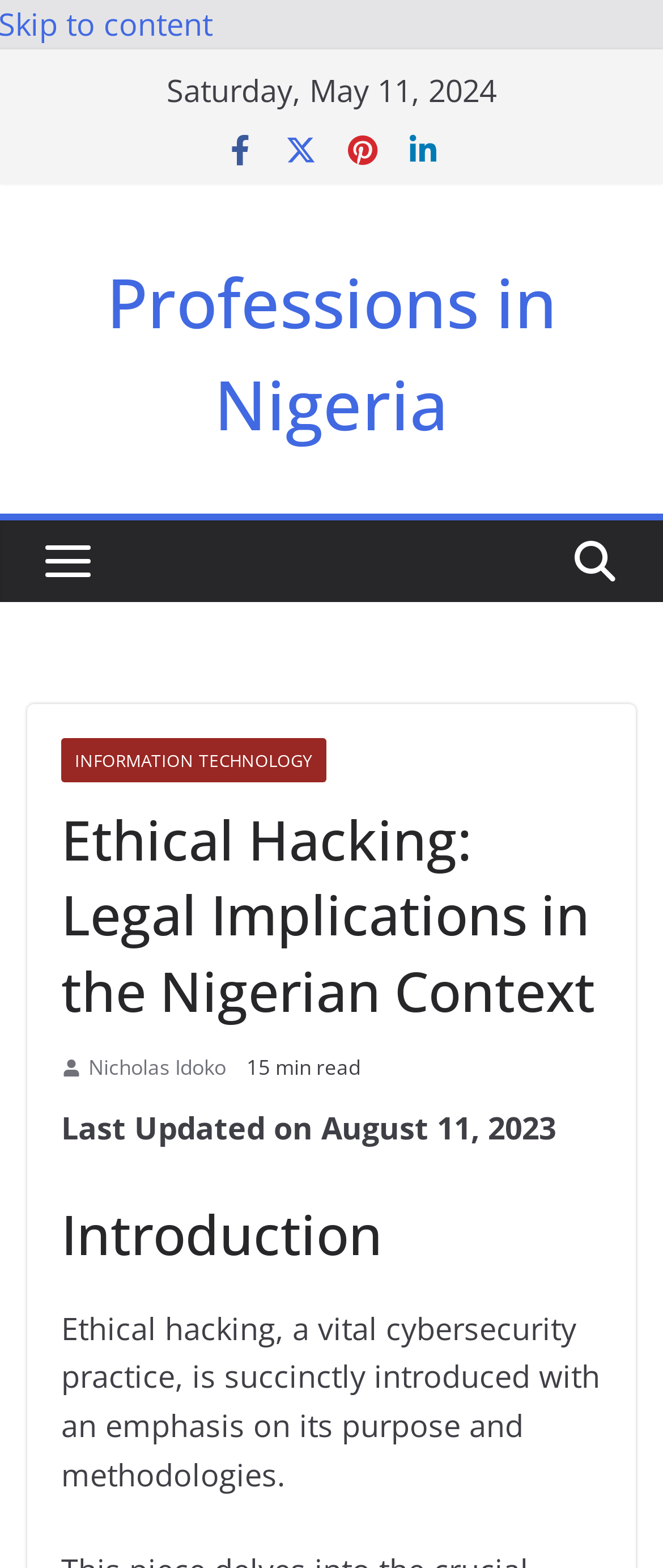Determine the bounding box coordinates of the element that should be clicked to execute the following command: "Click on Facebook".

[0.336, 0.084, 0.387, 0.106]